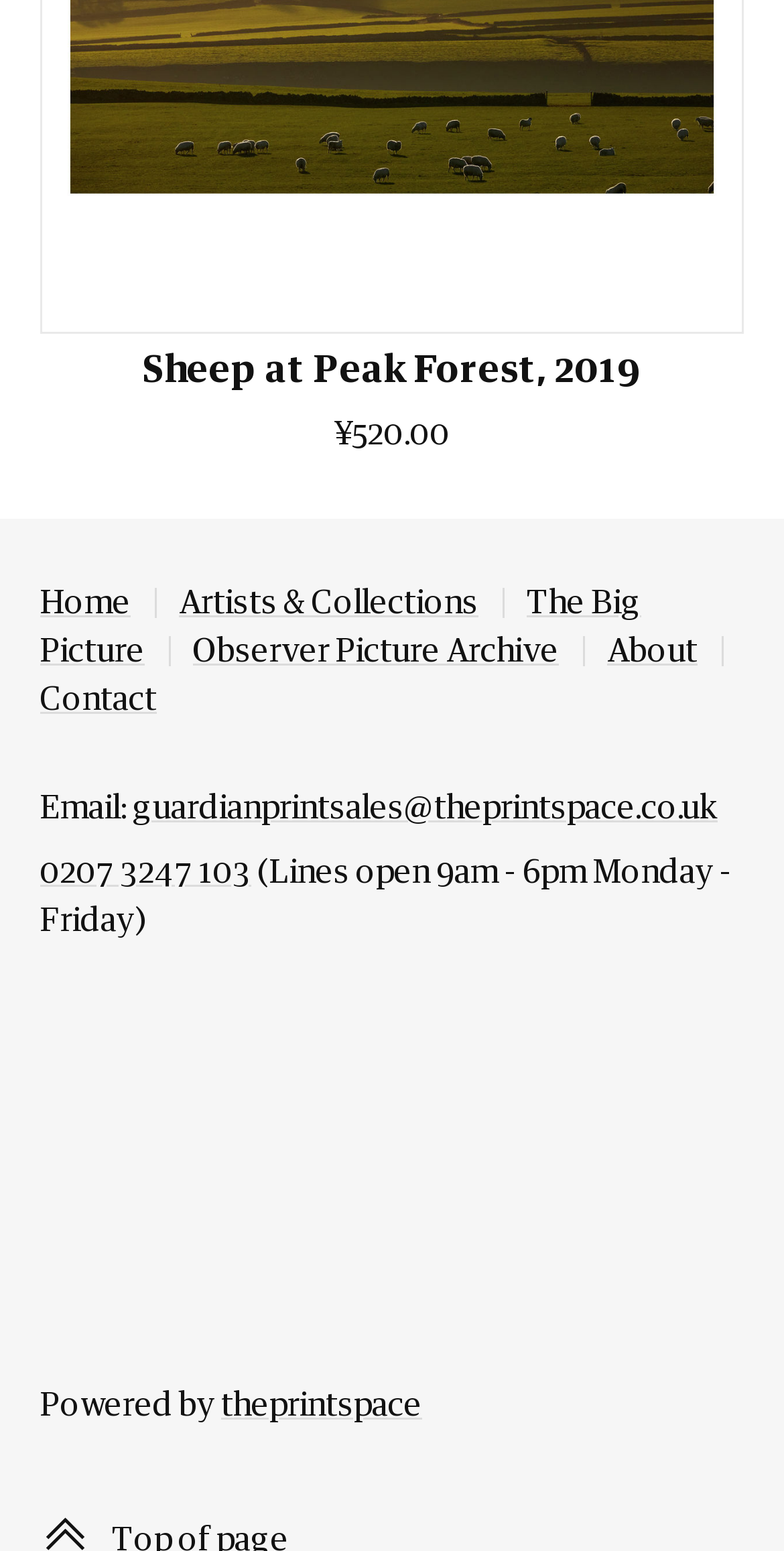Select the bounding box coordinates of the element I need to click to carry out the following instruction: "email to guardianprintsales".

[0.169, 0.511, 0.915, 0.532]